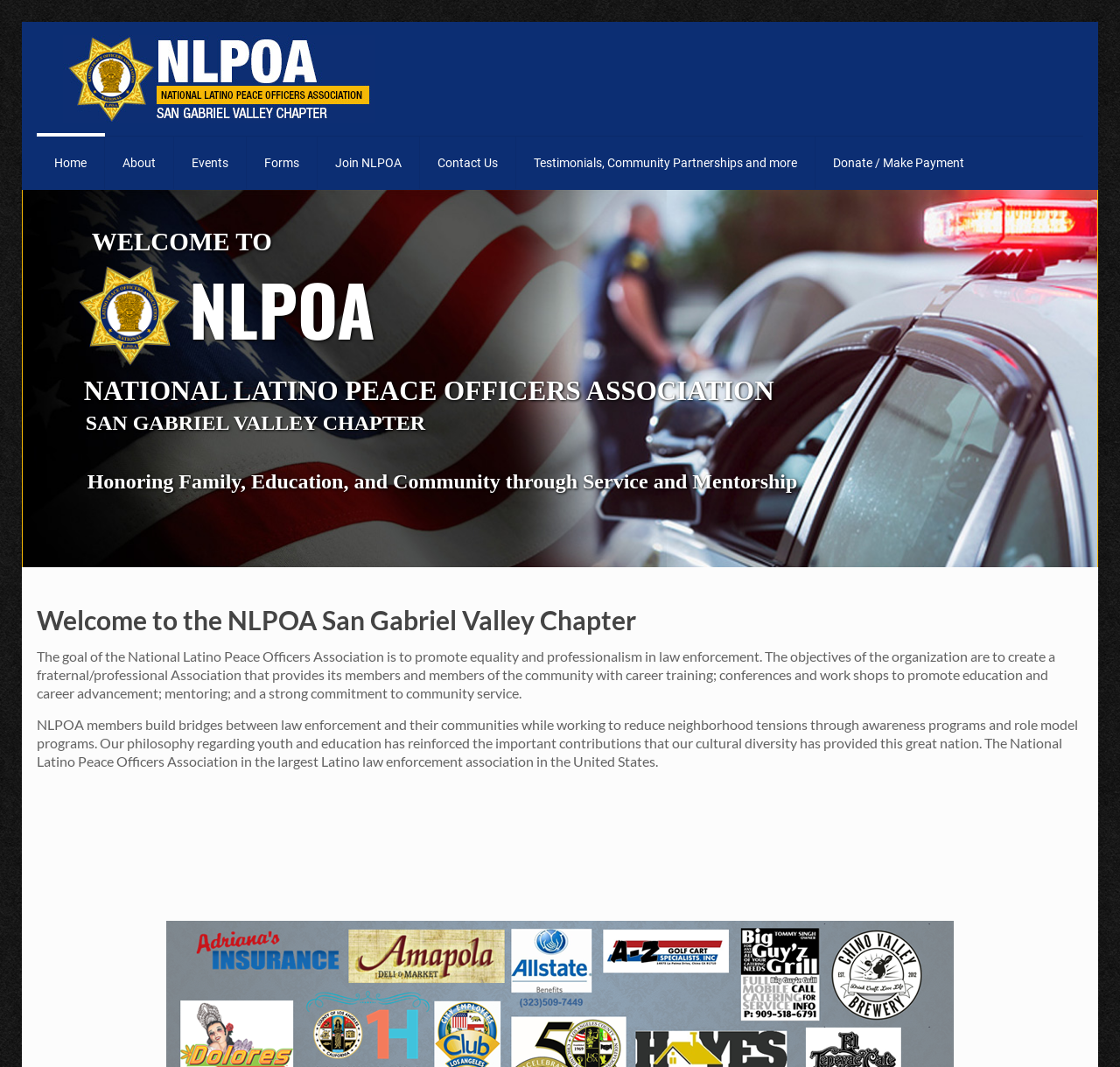Extract the bounding box coordinates of the UI element described: "Donate / Make Payment". Provide the coordinates in the format [left, top, right, bottom] with values ranging from 0 to 1.

[0.728, 0.128, 0.877, 0.177]